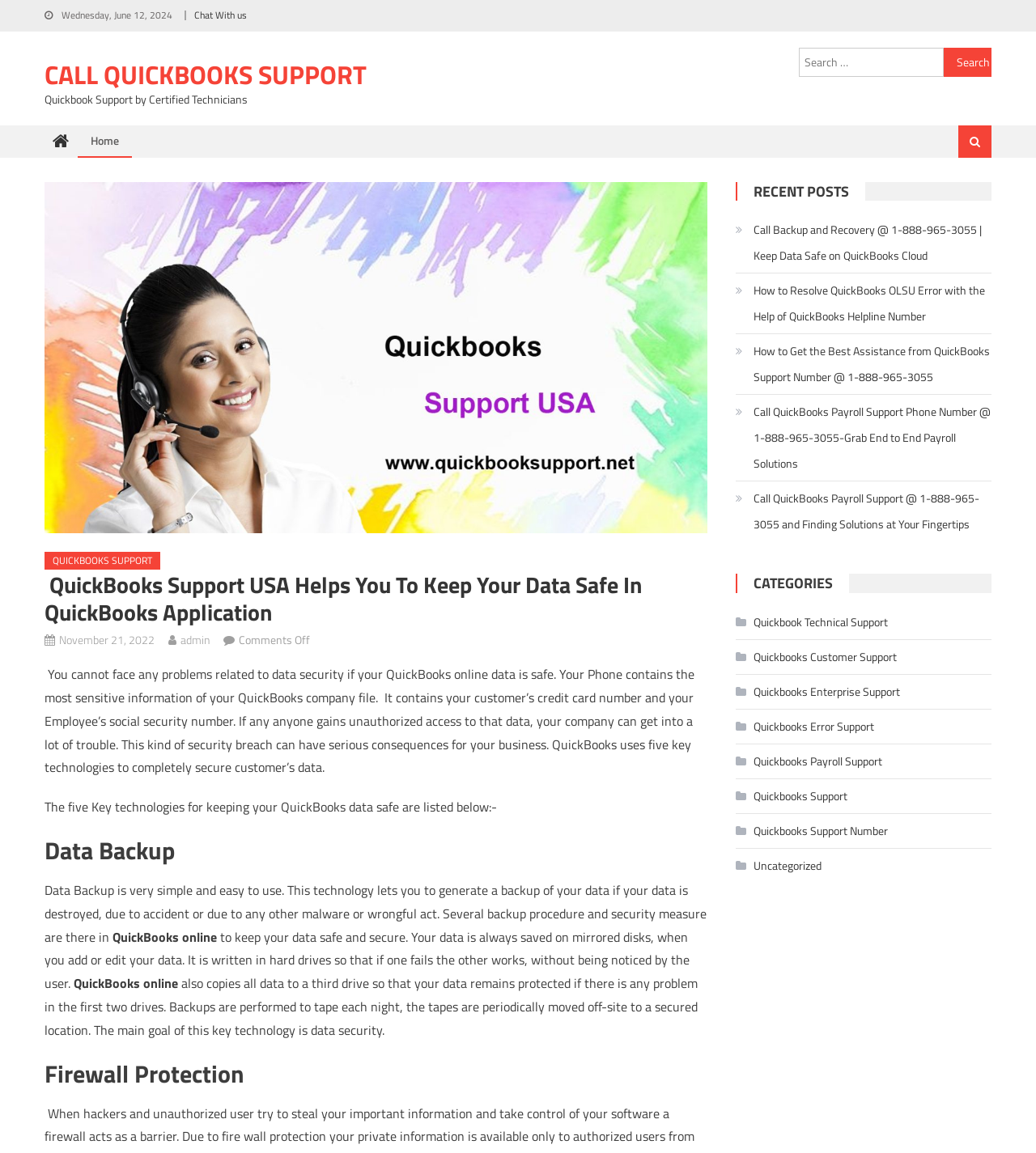Specify the bounding box coordinates of the area to click in order to follow the given instruction: "Click on 'Skip to content'."

None